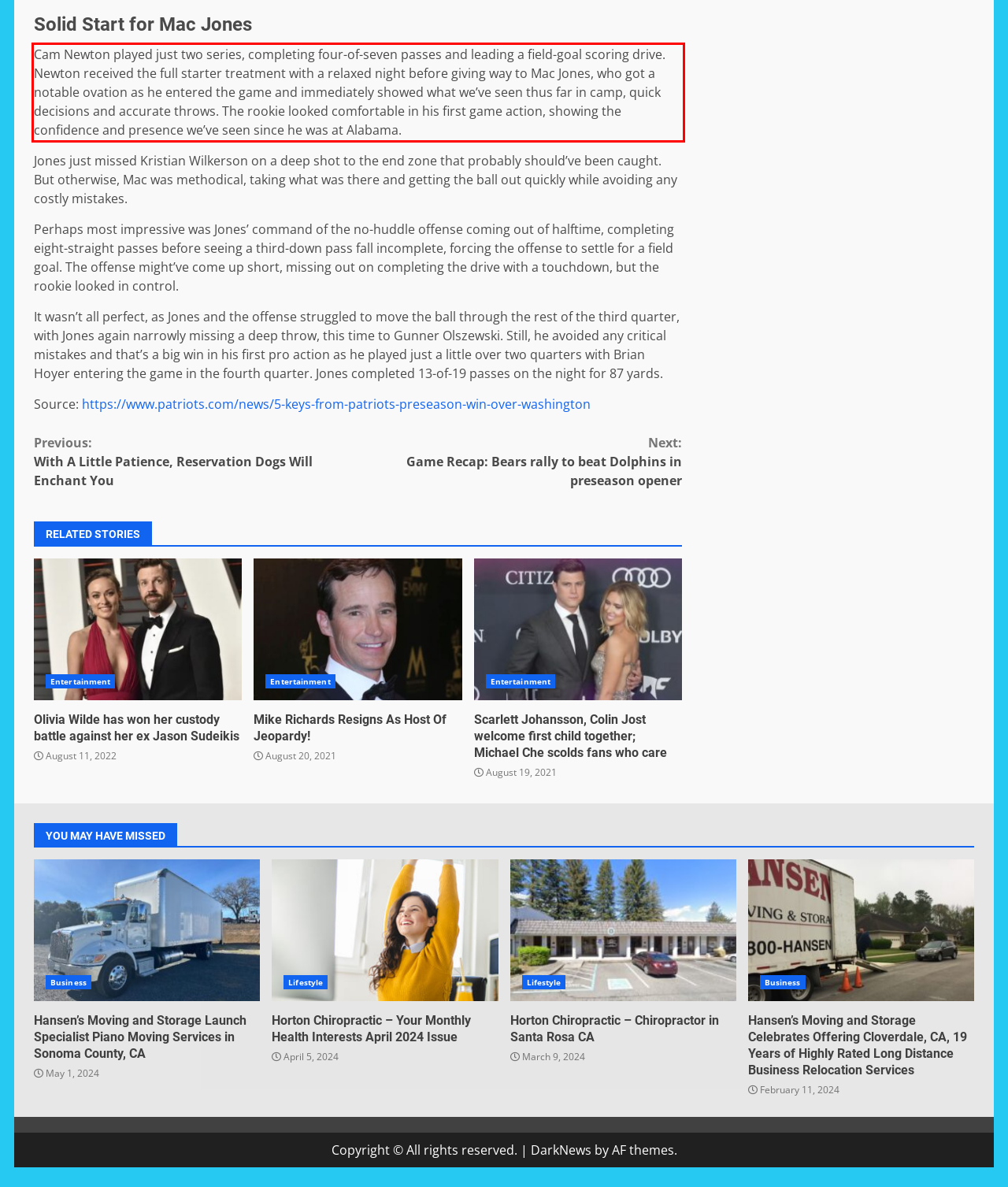You have a screenshot of a webpage with a red bounding box. Use OCR to generate the text contained within this red rectangle.

Cam Newton played just two series, completing four-of-seven passes and leading a field-goal scoring drive. Newton received the full starter treatment with a relaxed night before giving way to Mac Jones, who got a notable ovation as he entered the game and immediately showed what we’ve seen thus far in camp, quick decisions and accurate throws. The rookie looked comfortable in his first game action, showing the confidence and presence we’ve seen since he was at Alabama.